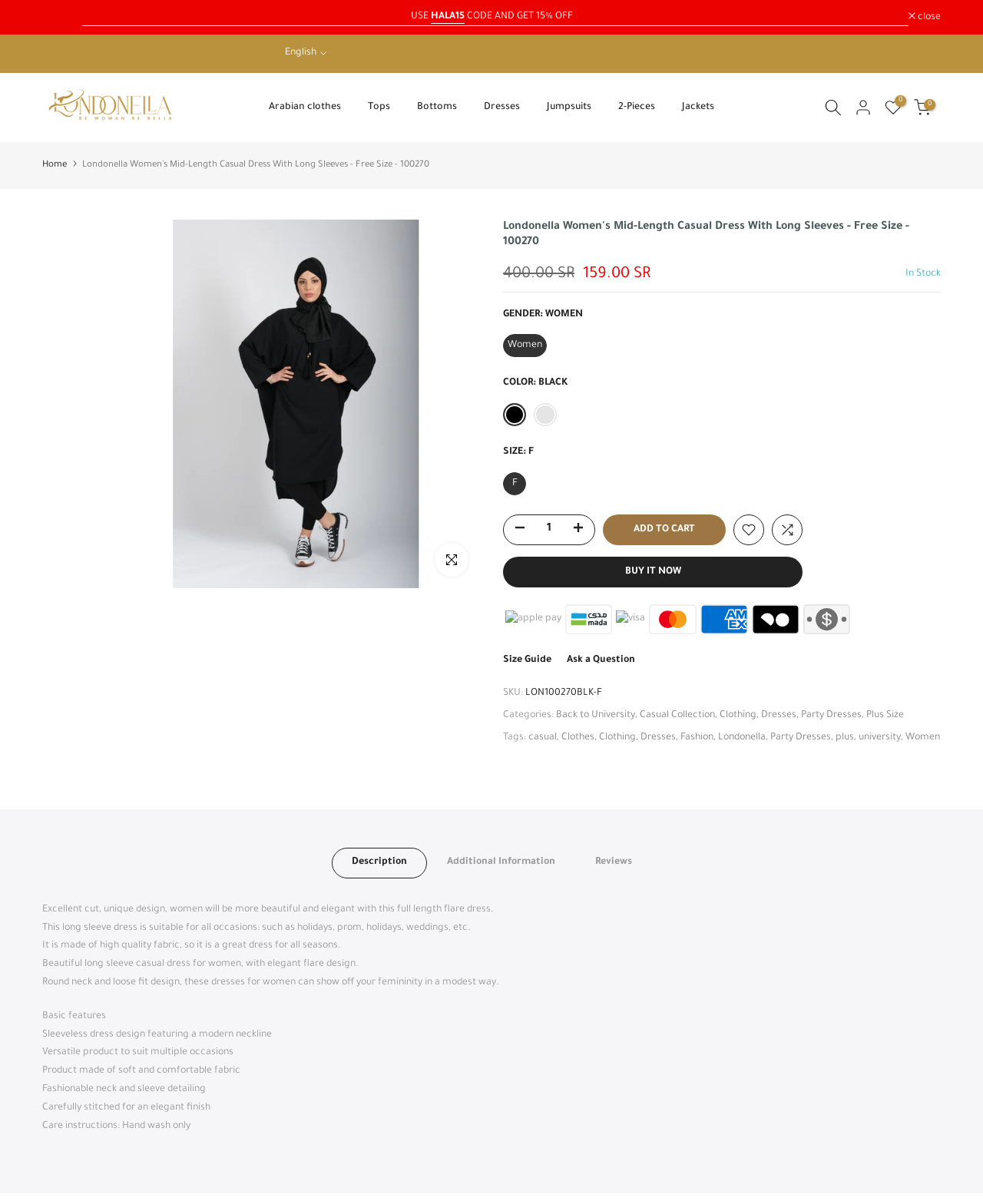Identify the bounding box of the HTML element described as: "Courses".

None